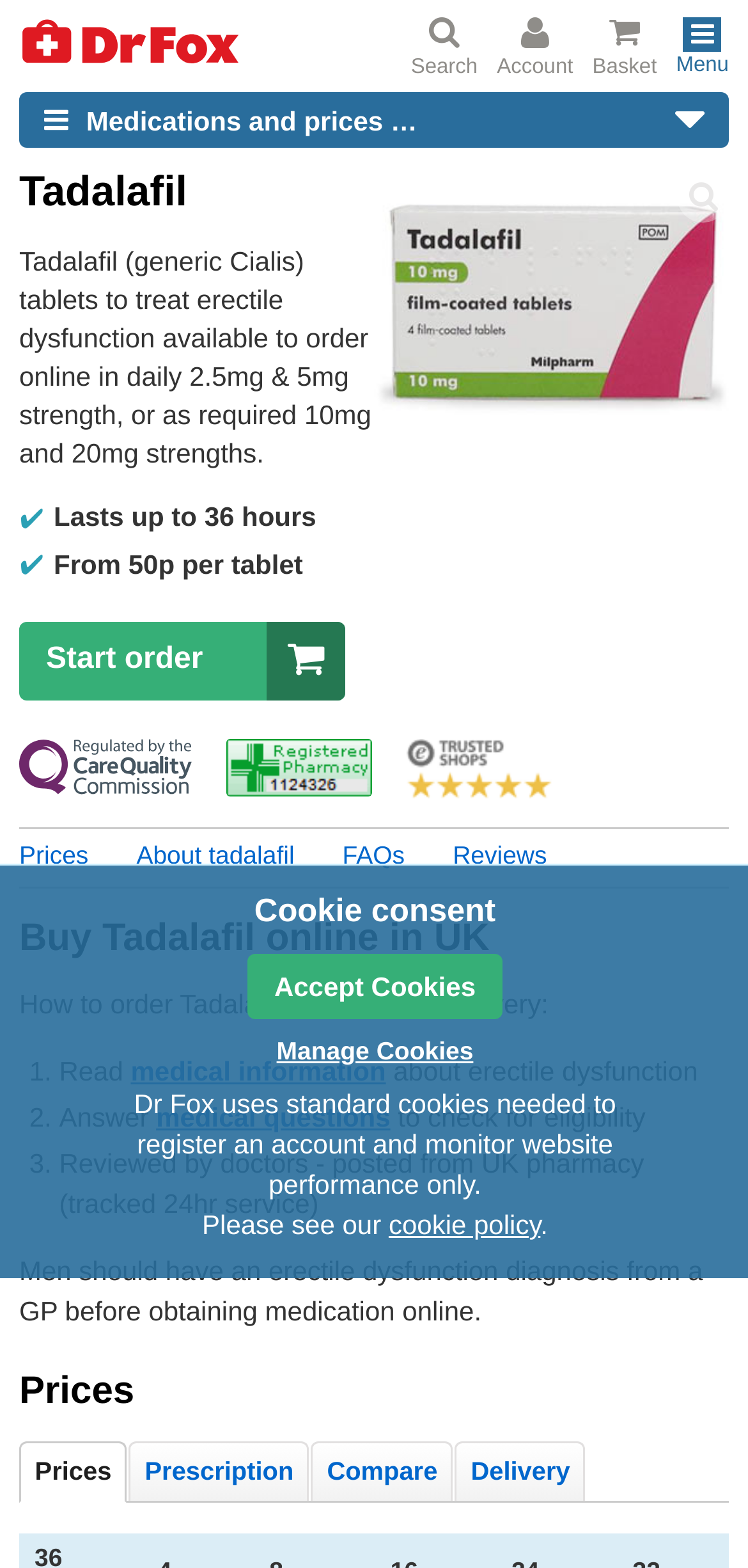Determine the bounding box coordinates for the HTML element mentioned in the following description: "Online Doctor and Pharmacy". The coordinates should be a list of four floats ranging from 0 to 1, represented as [left, top, right, bottom].

[0.026, 0.01, 0.323, 0.05]